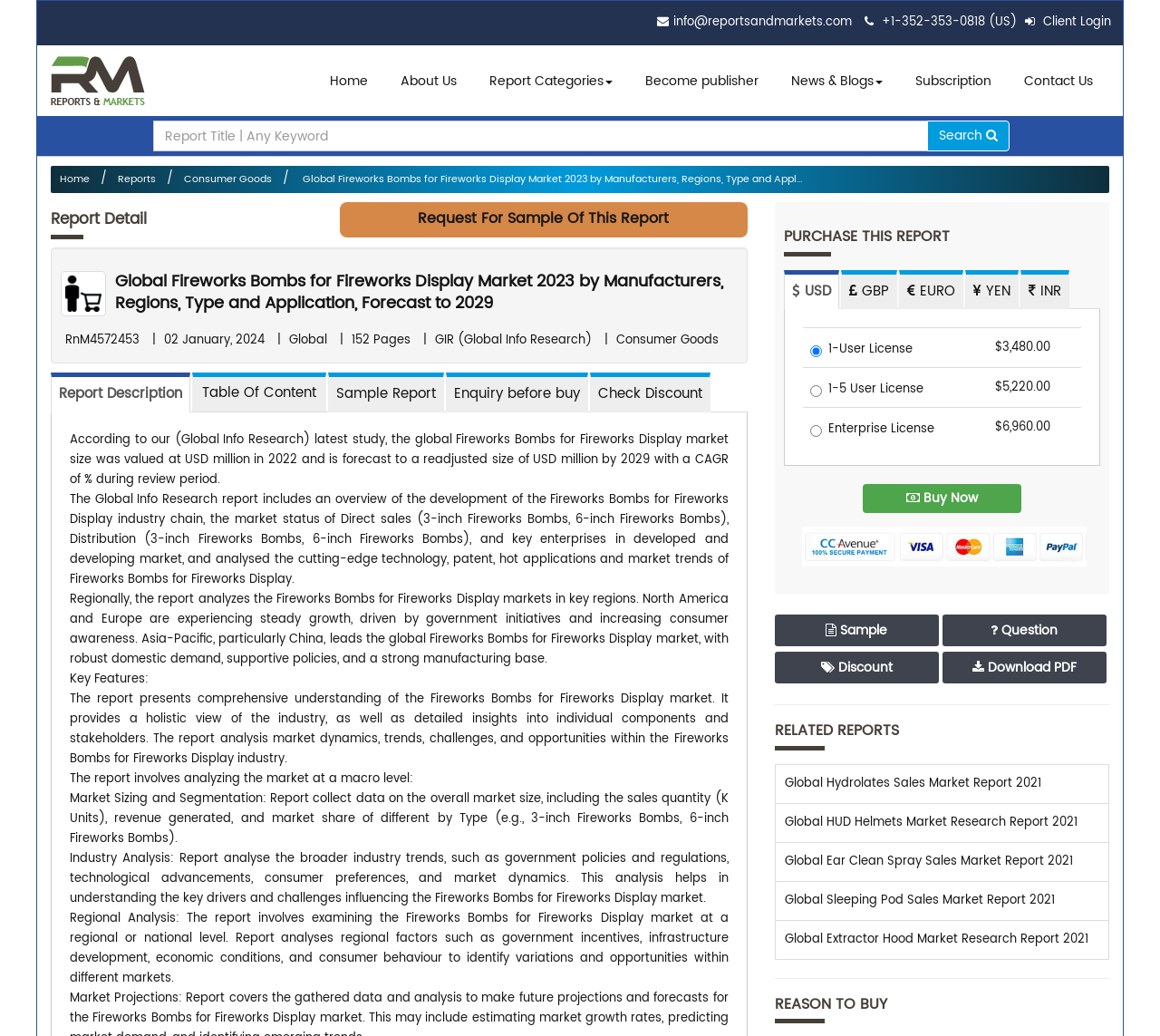Generate an in-depth caption that captures all aspects of the webpage.

This webpage is a market report for Fireworks Bombs for Fireworks Display, providing detailed information about the industry, including market size, trends, and forecasts. At the top of the page, there is a navigation menu with links to "Home", "About Us", "Report Categories", and other sections. Below the menu, there is a search bar where users can enter keywords to find specific reports.

The main content of the page is divided into several sections. The first section provides an overview of the report, including the title, "Global Fireworks Bombs for Fireworks Display Market 2023 by Manufacturers, Regions, Type and Application, Forecast to 2029", and a brief description of the report's contents.

The next section displays a table of contents, with tabs for "Report Description", "Table Of Content", "Sample Report", and other related topics. Below the table of contents, there is a section that summarizes the report's key findings, including the market size, growth rate, and trends.

The report's main content is divided into several sections, each focusing on a specific aspect of the Fireworks Bombs for Fireworks Display market. These sections include an overview of the industry, market dynamics, trends, challenges, and opportunities. The report also provides regional analysis, examining the market in key regions such as North America, Europe, and Asia-Pacific.

On the right side of the page, there is a section that allows users to purchase the report, with options for different licenses and prices. Below this section, there are links to related reports and a separator line that divides the page into two sections.

The bottom section of the page displays a heading "RELATED REPORTS" and provides links to other reports that may be of interest to users.